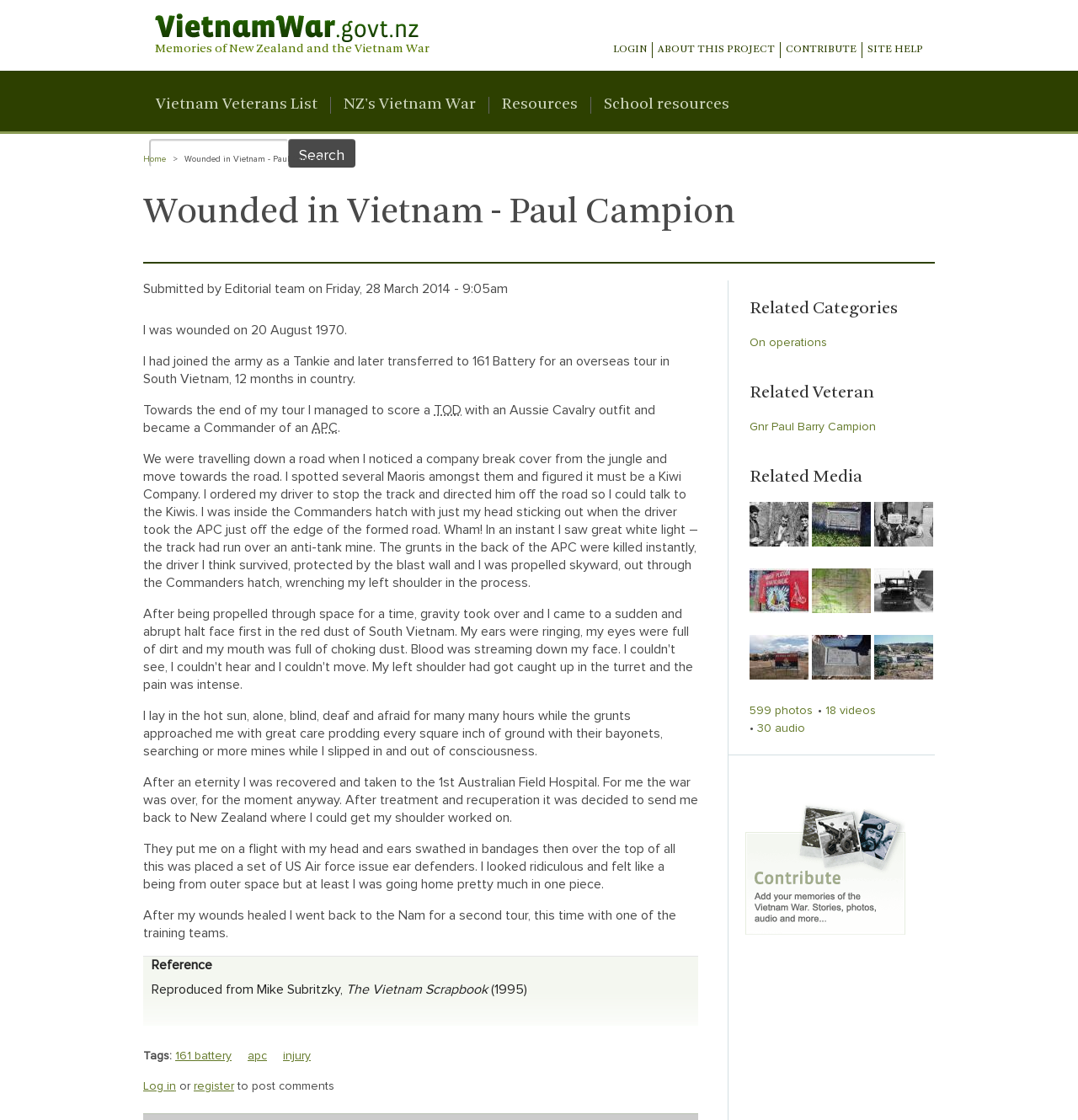Pinpoint the bounding box coordinates of the element you need to click to execute the following instruction: "Post a comment". The bounding box should be represented by four float numbers between 0 and 1, in the format [left, top, right, bottom].

[0.133, 0.963, 0.163, 0.976]